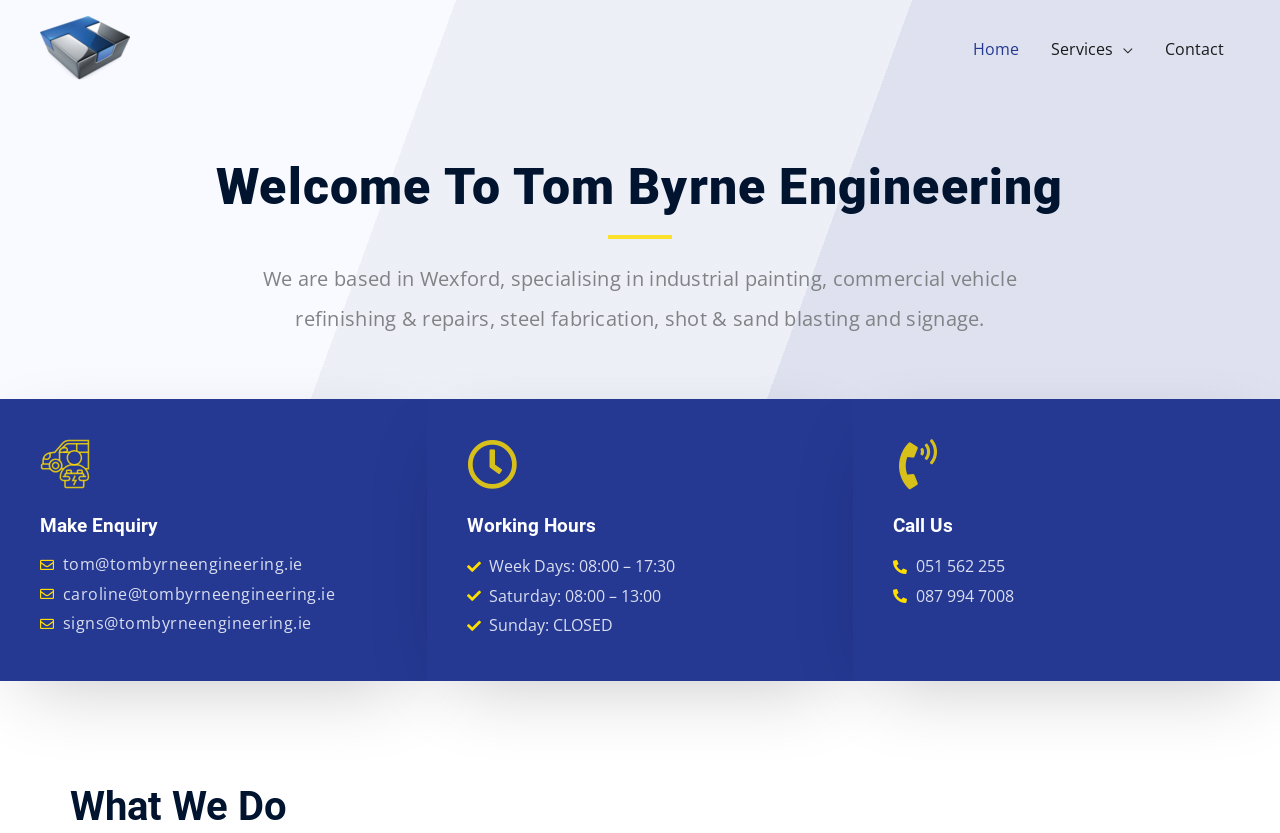Use a single word or phrase to answer this question: 
What is the phone number for calling Tom Byrne Engineering?

051 562 255